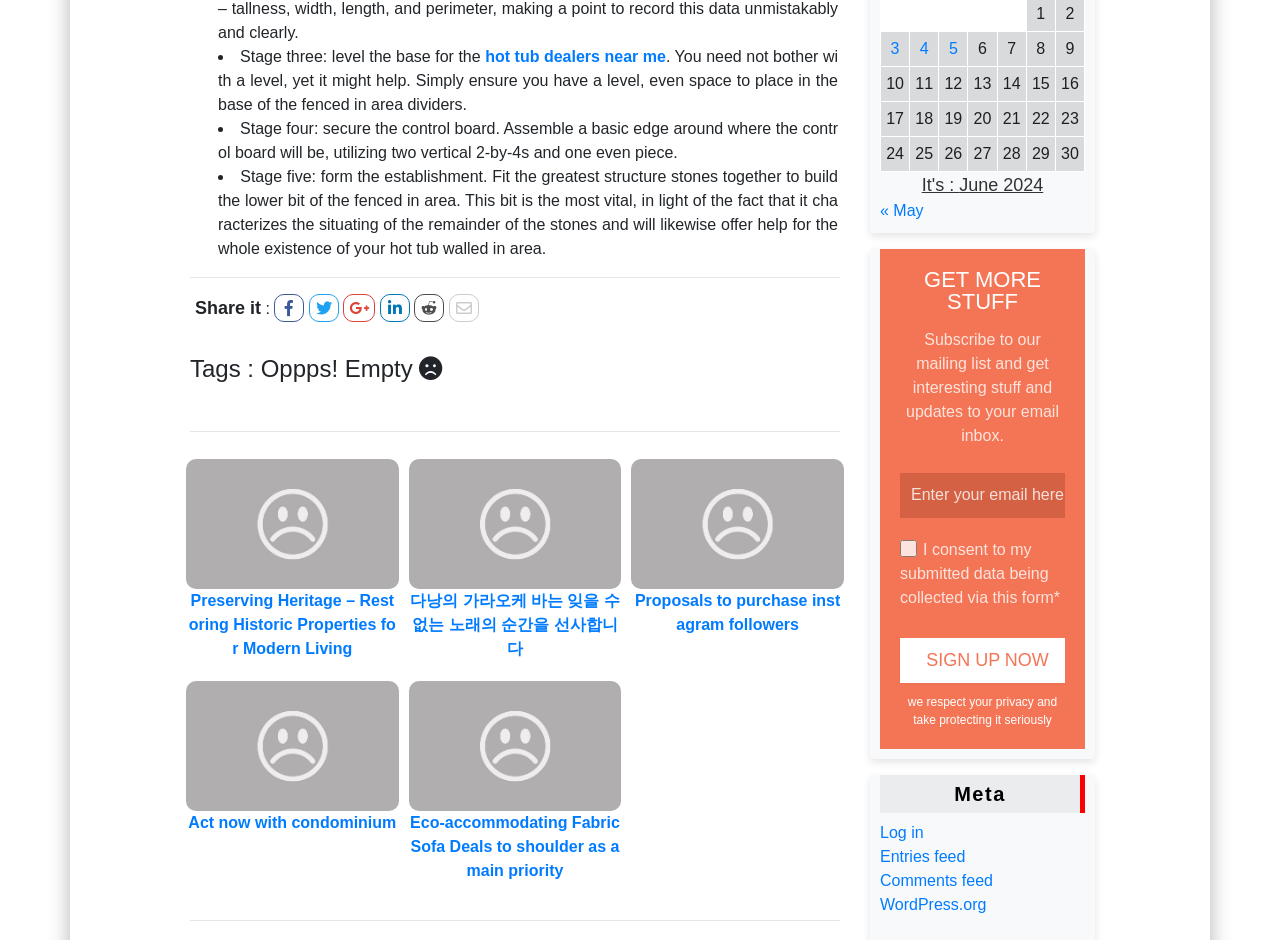Please identify the bounding box coordinates of the element I should click to complete this instruction: 'Click the 'Preserving Heritage – Restoring Historic Properties for Modern Living' link'. The coordinates should be given as four float numbers between 0 and 1, like this: [left, top, right, bottom].

[0.147, 0.63, 0.309, 0.699]